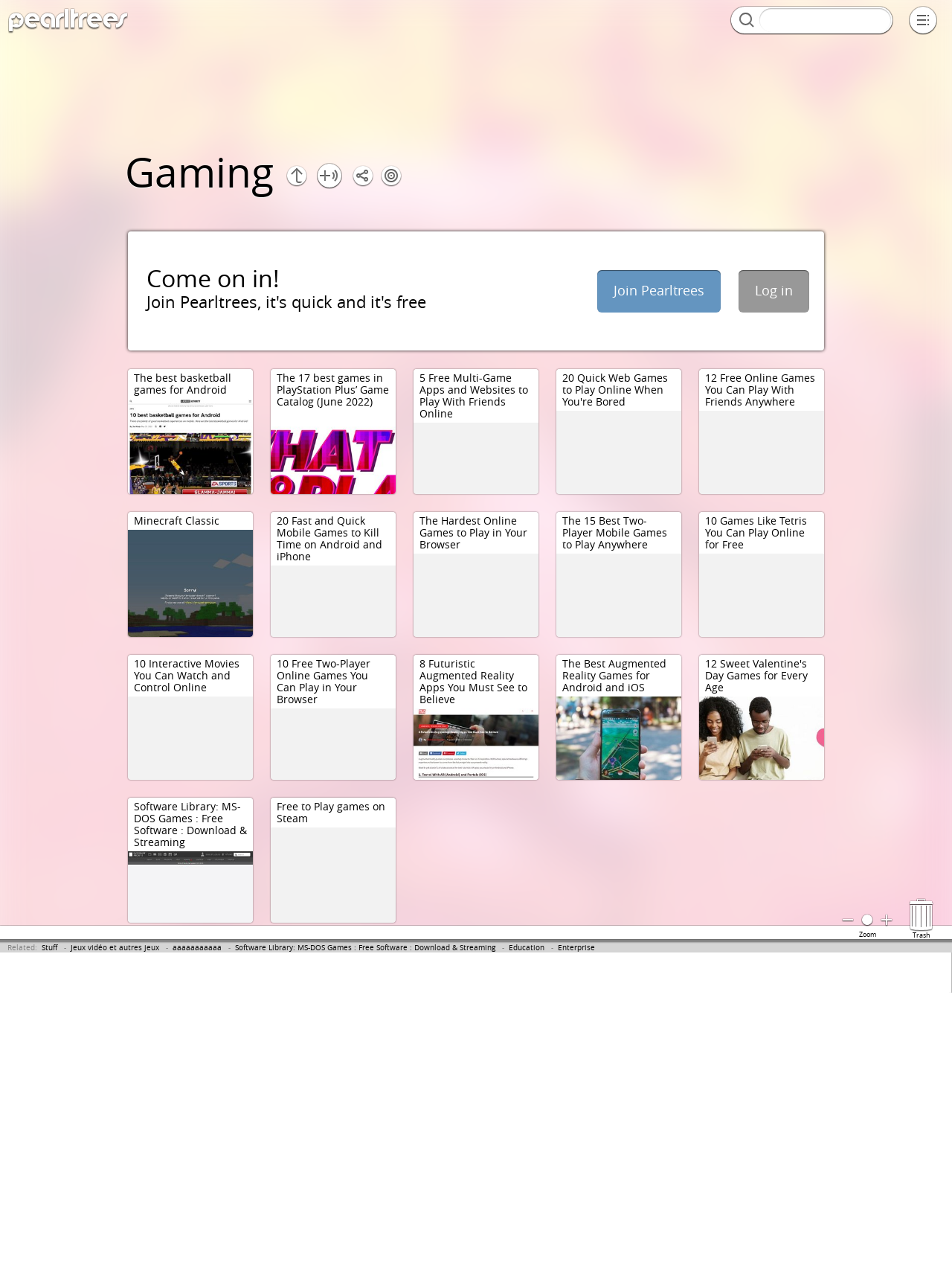Find the bounding box coordinates for the area you need to click to carry out the instruction: "Search in the textbox". The coordinates should be four float numbers between 0 and 1, indicated as [left, top, right, bottom].

[0.802, 0.011, 0.933, 0.022]